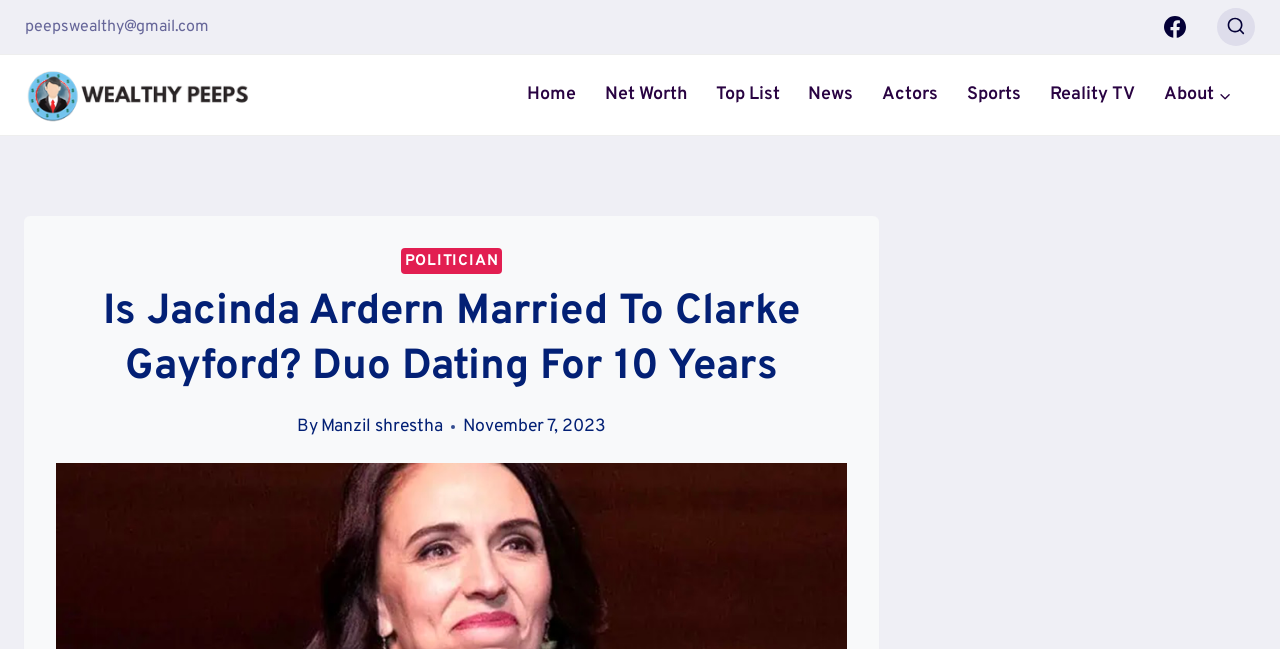Show the bounding box coordinates for the element that needs to be clicked to execute the following instruction: "Learn about Reiki and Past Lives". Provide the coordinates in the form of four float numbers between 0 and 1, i.e., [left, top, right, bottom].

None